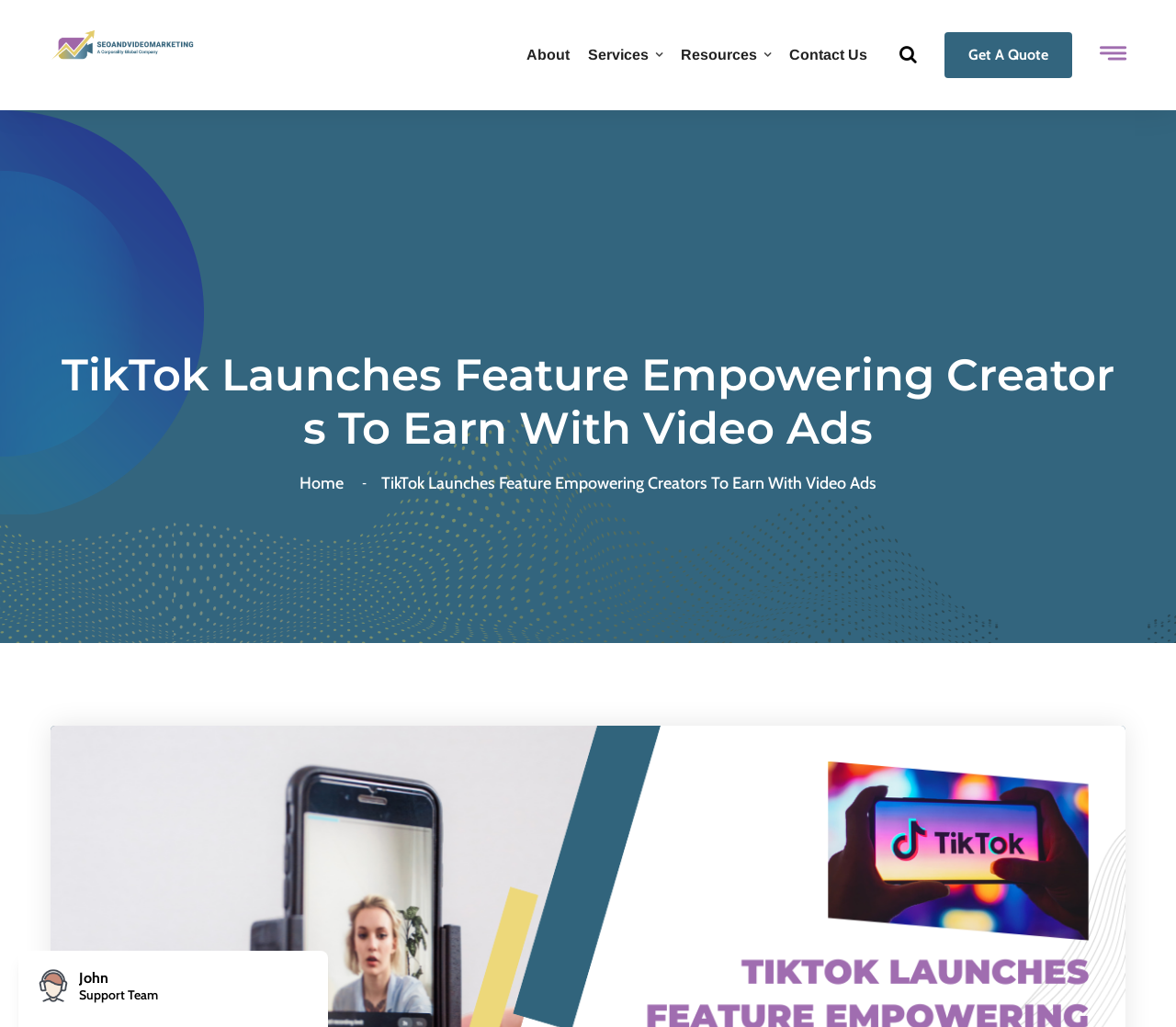Locate the bounding box coordinates of the UI element described by: "Get A Quote". The bounding box coordinates should consist of four float numbers between 0 and 1, i.e., [left, top, right, bottom].

[0.803, 0.031, 0.912, 0.076]